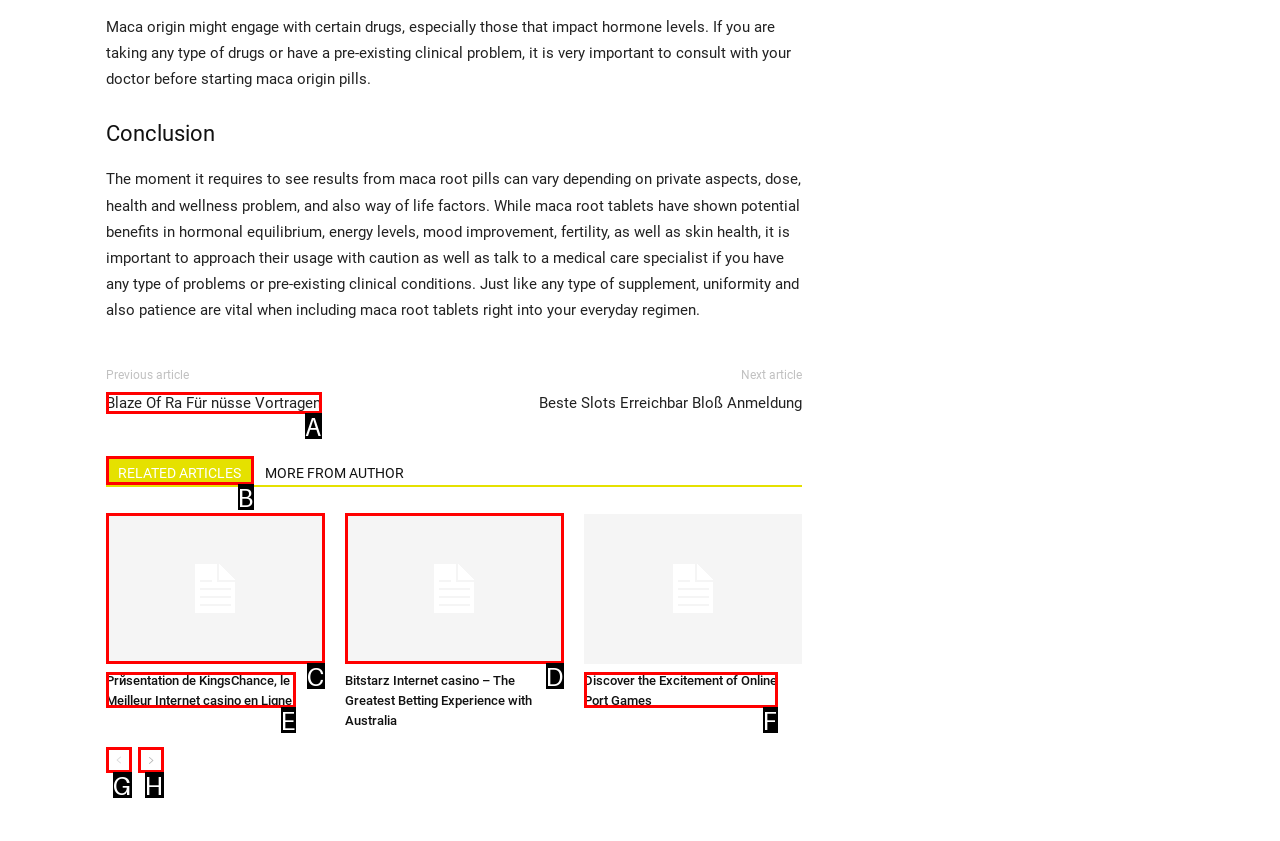Pick the option that best fits the description: aria-label="prev-page". Reply with the letter of the matching option directly.

G